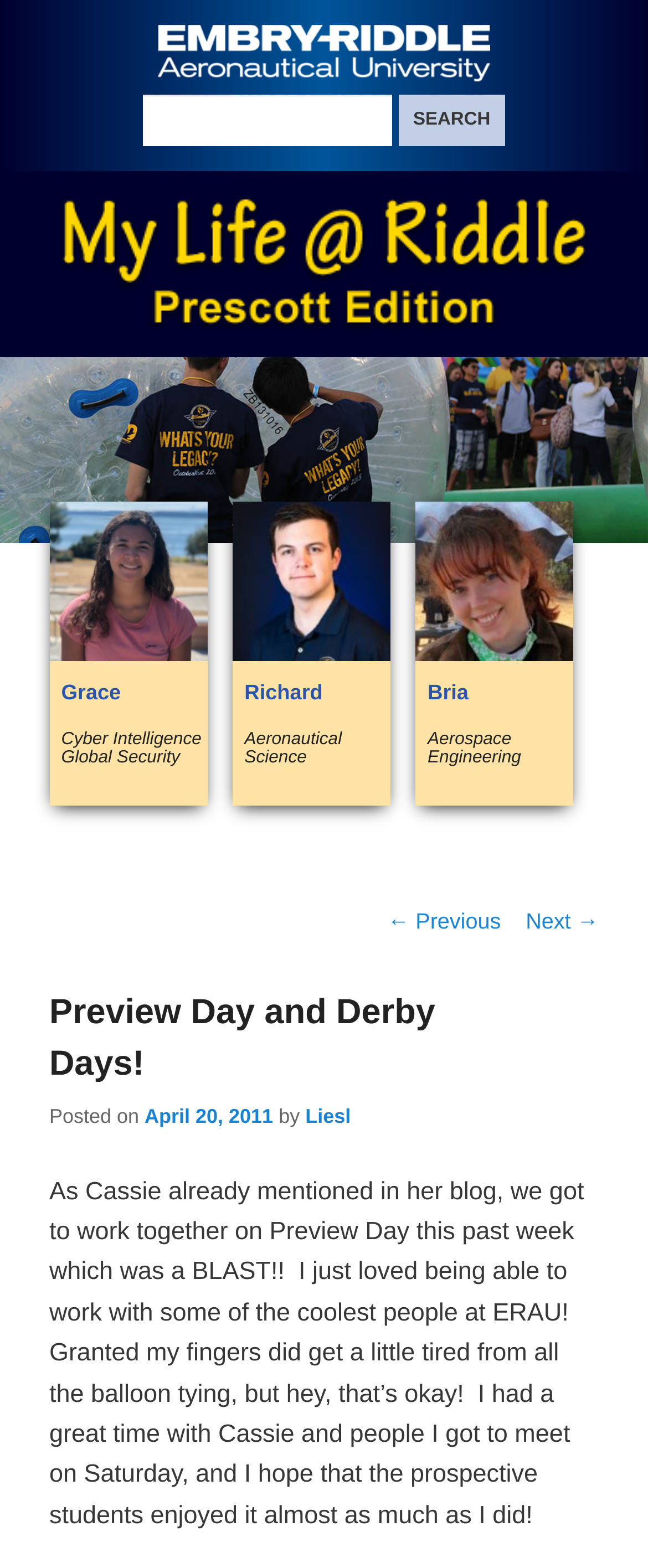Please specify the bounding box coordinates of the clickable region necessary for completing the following instruction: "Search for something". The coordinates must consist of four float numbers between 0 and 1, i.e., [left, top, right, bottom].

[0.615, 0.061, 0.779, 0.093]